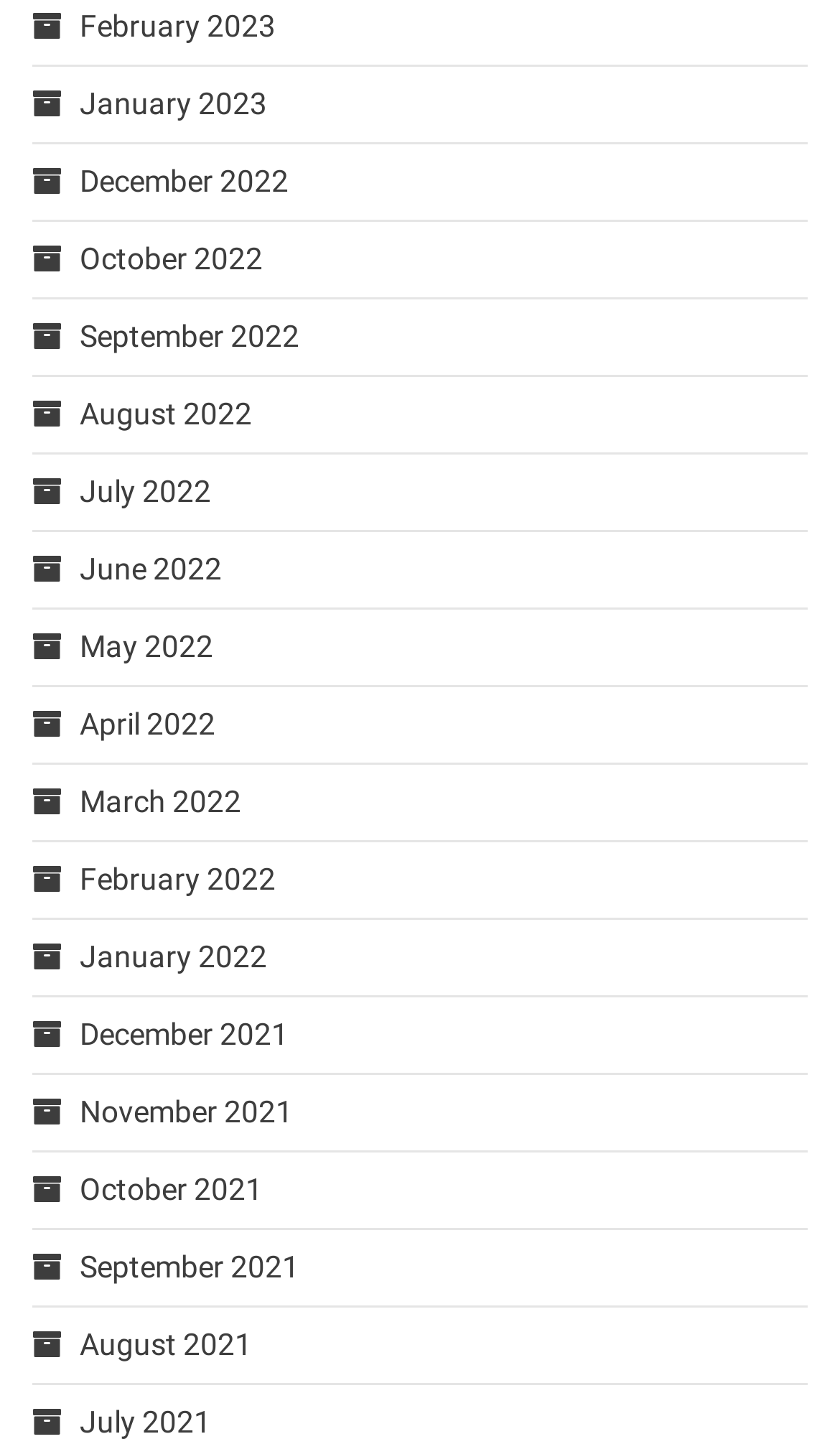Analyze the image and provide a detailed answer to the question: What symbol is used before each month?

I observed that each link on the webpage, representing a month, has a symbol '' preceding the month name.